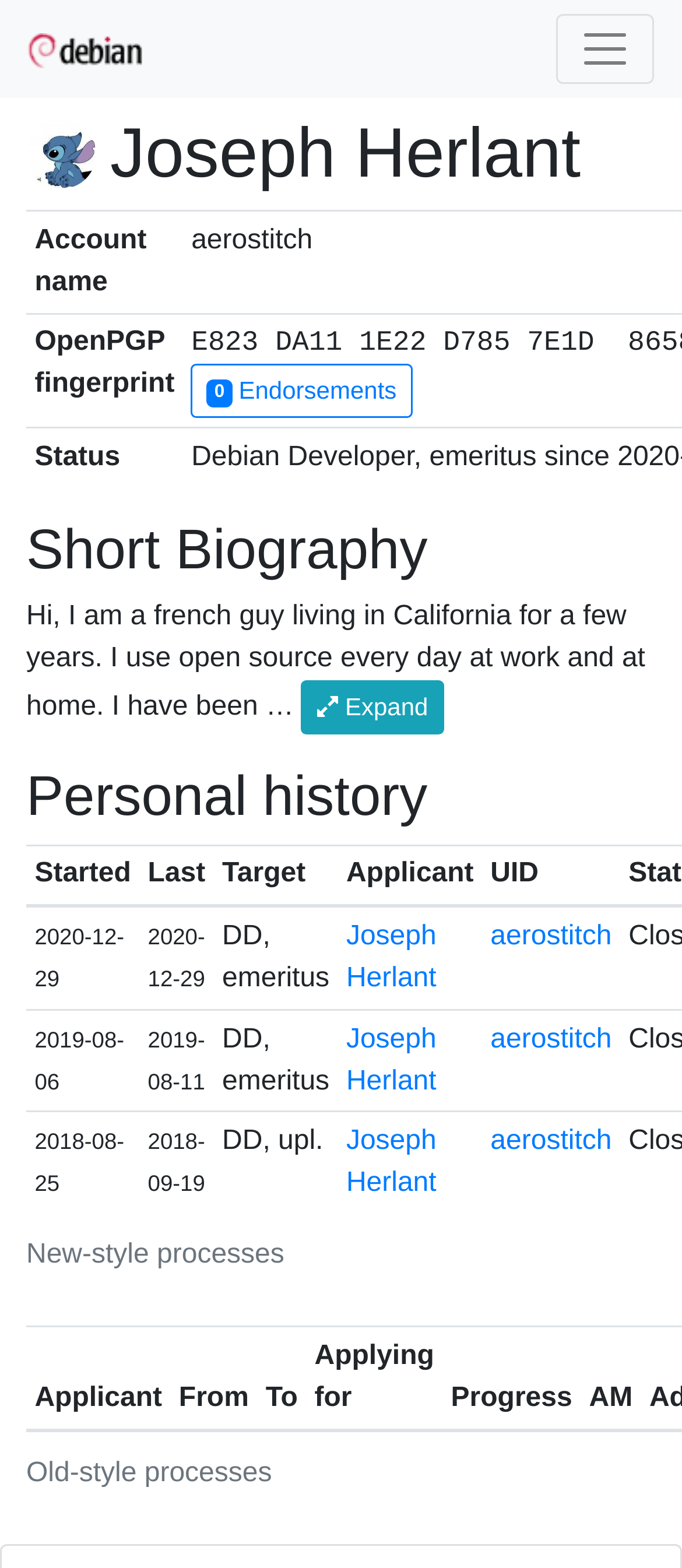Locate the bounding box for the described UI element: "aria-label="Toggle navigation"". Ensure the coordinates are four float numbers between 0 and 1, formatted as [left, top, right, bottom].

[0.815, 0.009, 0.959, 0.054]